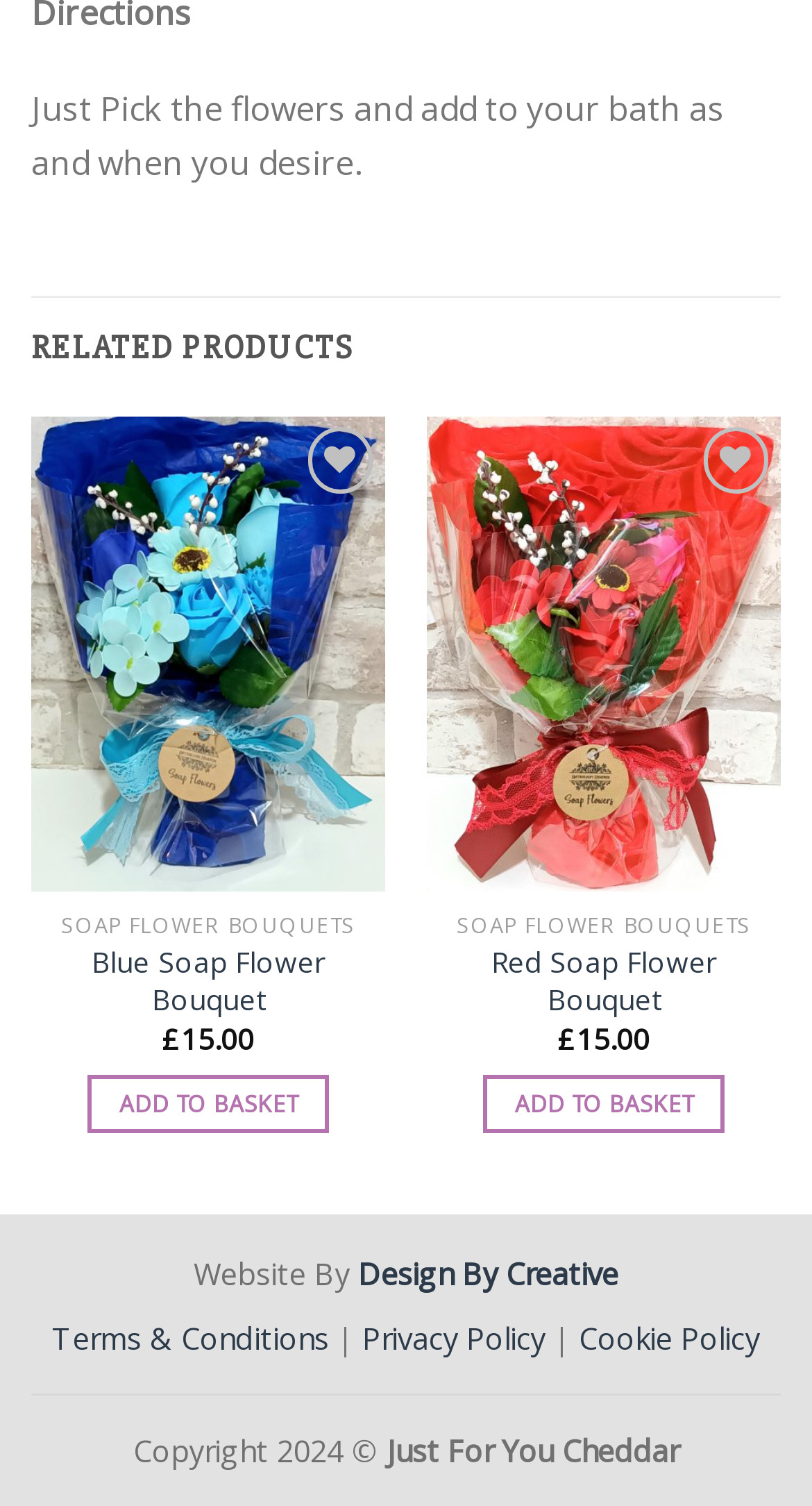Locate the coordinates of the bounding box for the clickable region that fulfills this instruction: "Add Red Soap Flower Bouquet to basket".

[0.596, 0.714, 0.891, 0.753]